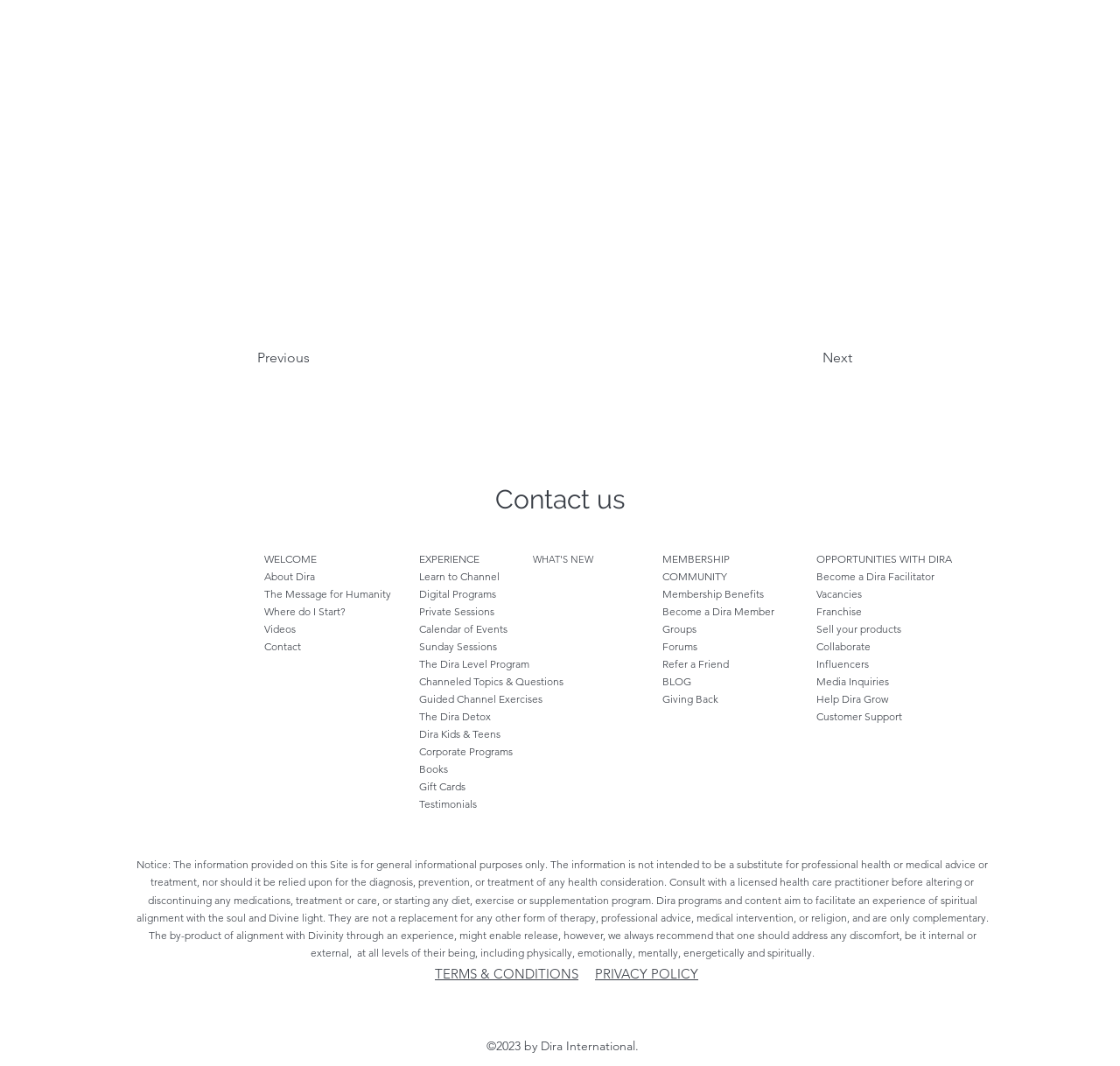What is the difference between 'Private Sessions' and 'Sunday Sessions'?
Please answer the question as detailed as possible based on the image.

Both 'Private Sessions' and 'Sunday Sessions' are links located under the main navigation menu, but there is no clear indication of what the difference is between the two. They may be related to different types of sessions or events offered by Dira International, but without further information, it is impossible to determine.